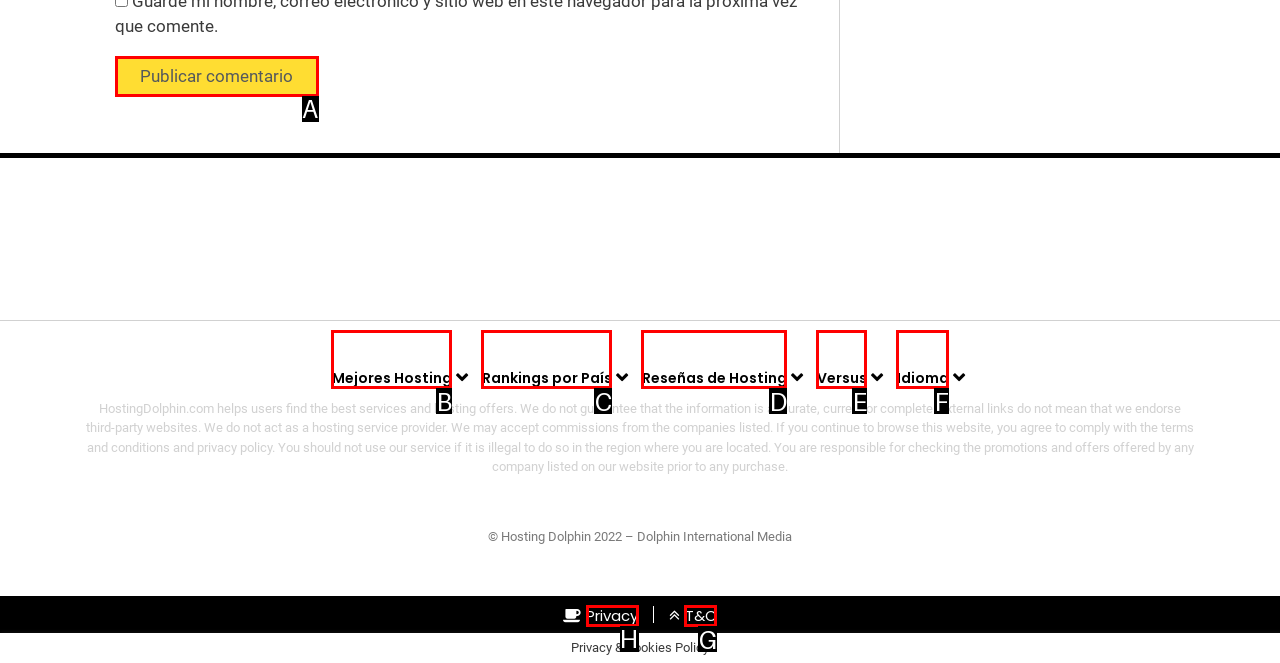Specify the letter of the UI element that should be clicked to achieve the following: Check 'T&C'
Provide the corresponding letter from the choices given.

G